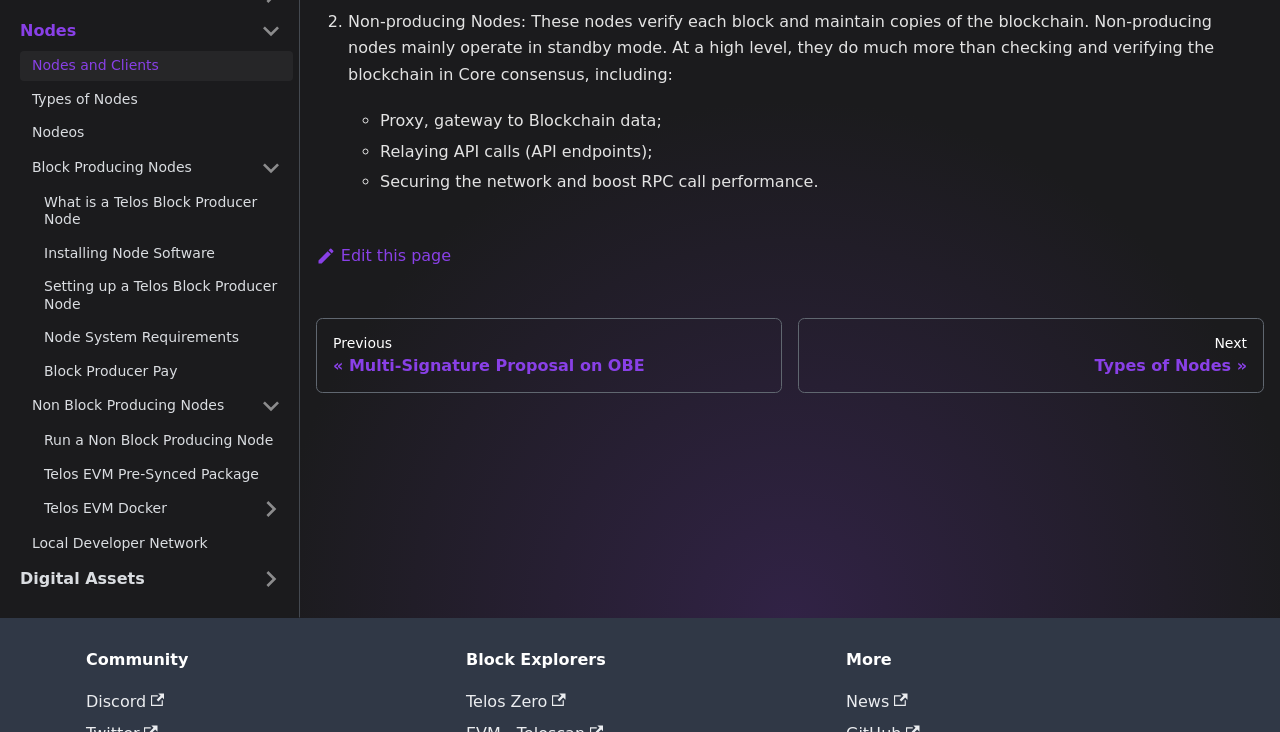Identify the bounding box of the UI element that matches this description: "Archive".

None